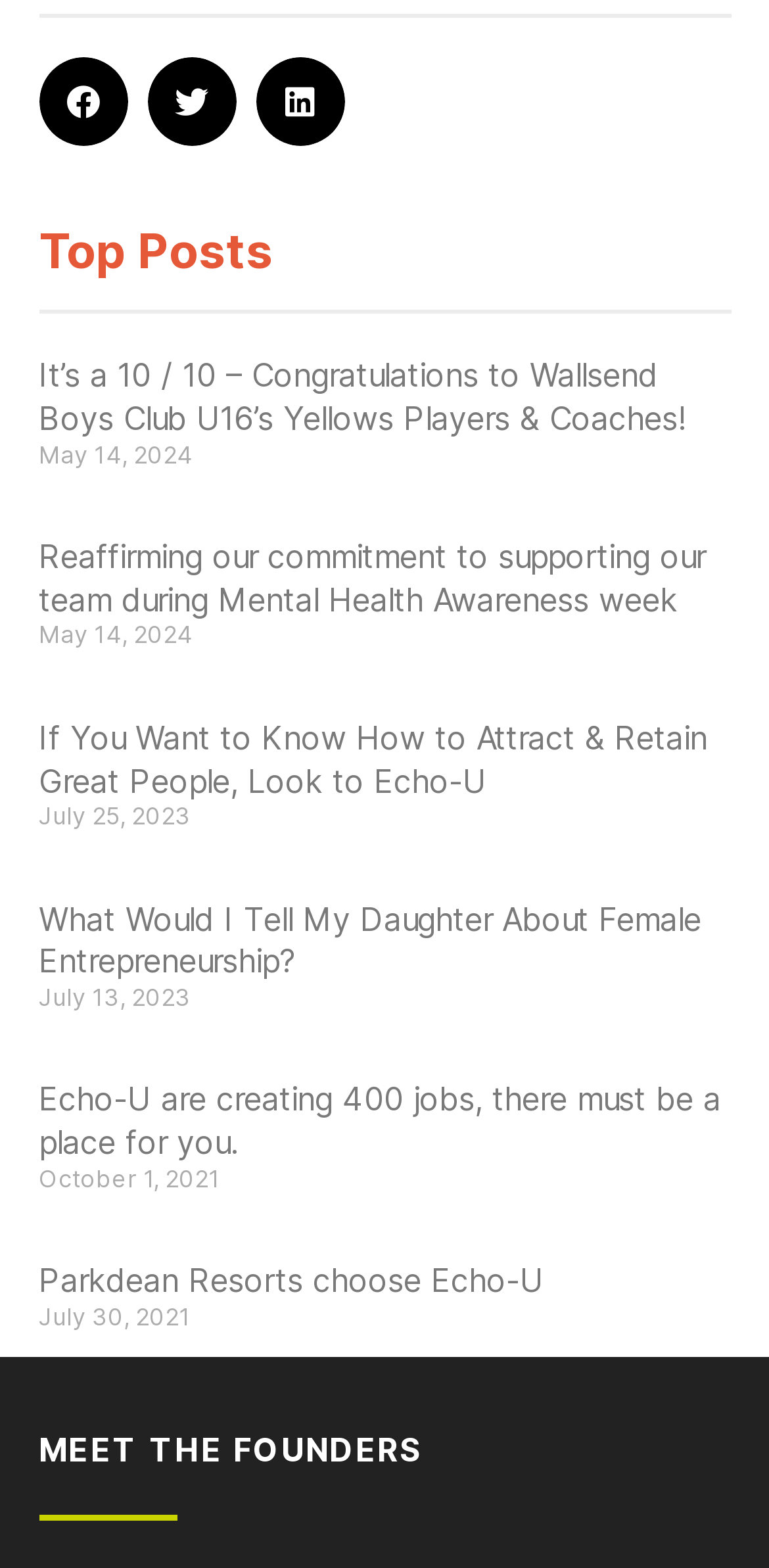Please answer the following question using a single word or phrase: What is the title of the top post?

It’s a 10 / 10 – Congratulations to Wallsend Boys Club U16’s Yellows Players & Coaches!